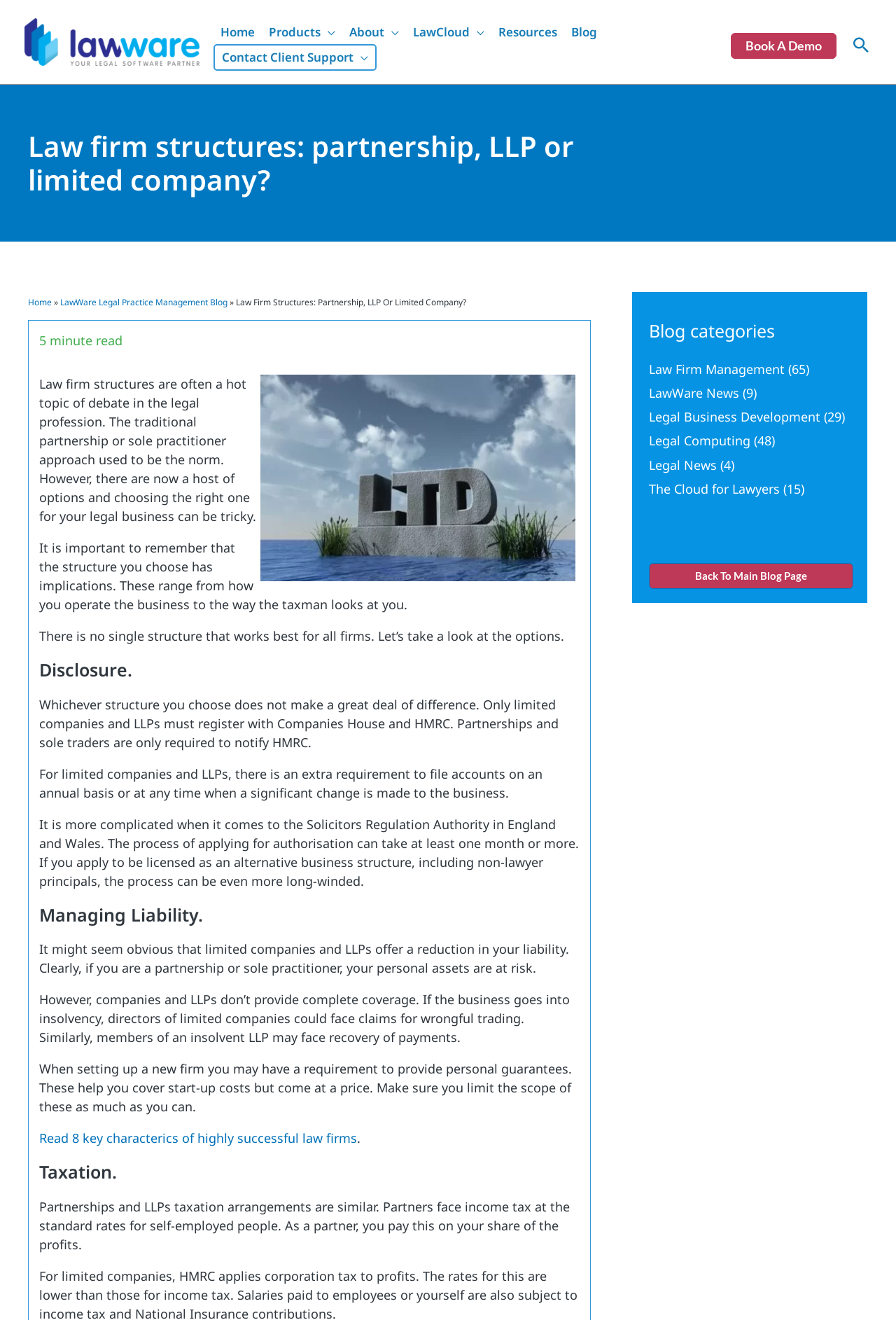Please determine the bounding box coordinates of the element's region to click in order to carry out the following instruction: "Click on the link to read about Automatic Super Resolution feature". The coordinates should be four float numbers between 0 and 1, i.e., [left, top, right, bottom].

None